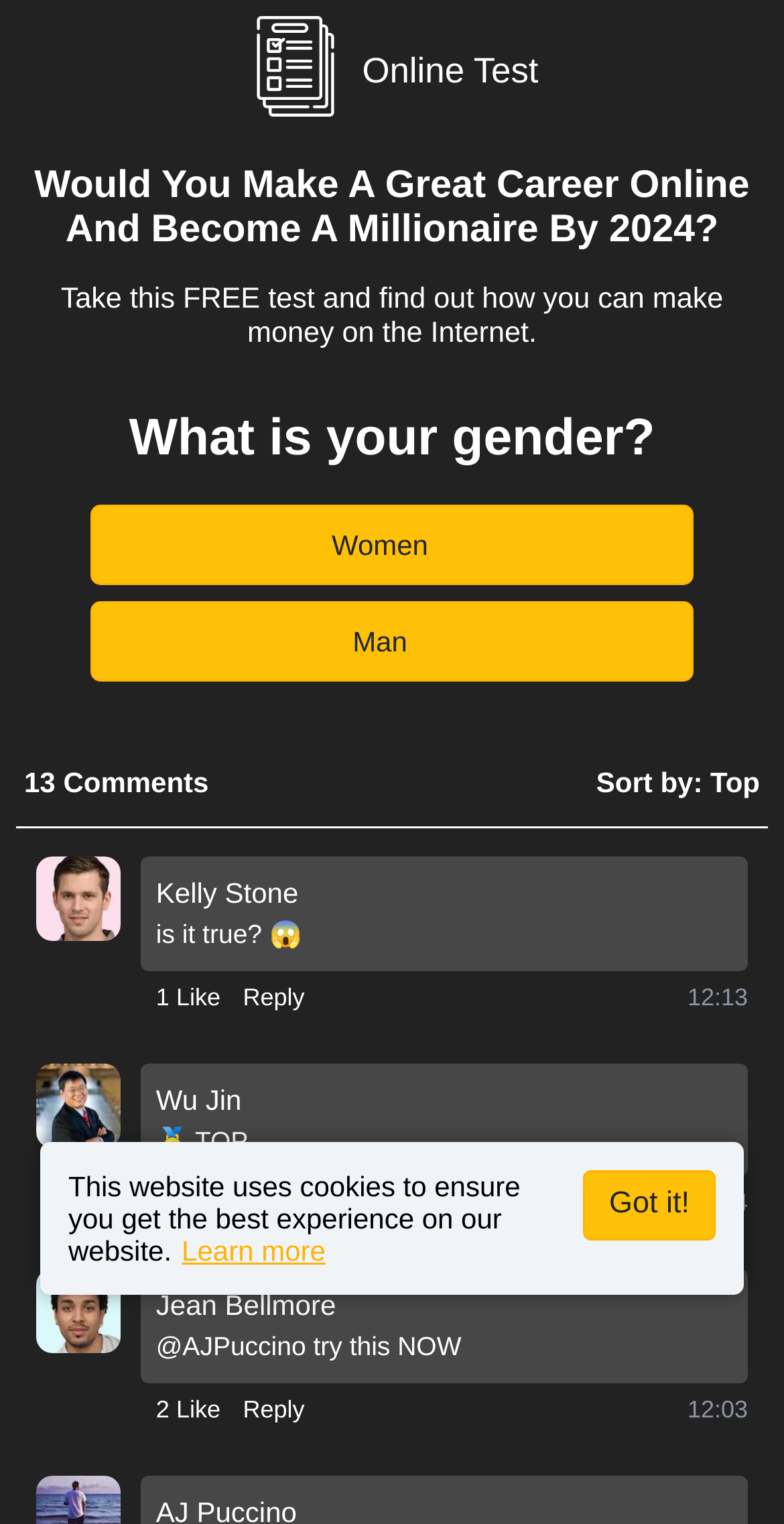Find the bounding box coordinates of the clickable area that will achieve the following instruction: "Click the 'Got it!' button".

[0.744, 0.767, 0.913, 0.814]